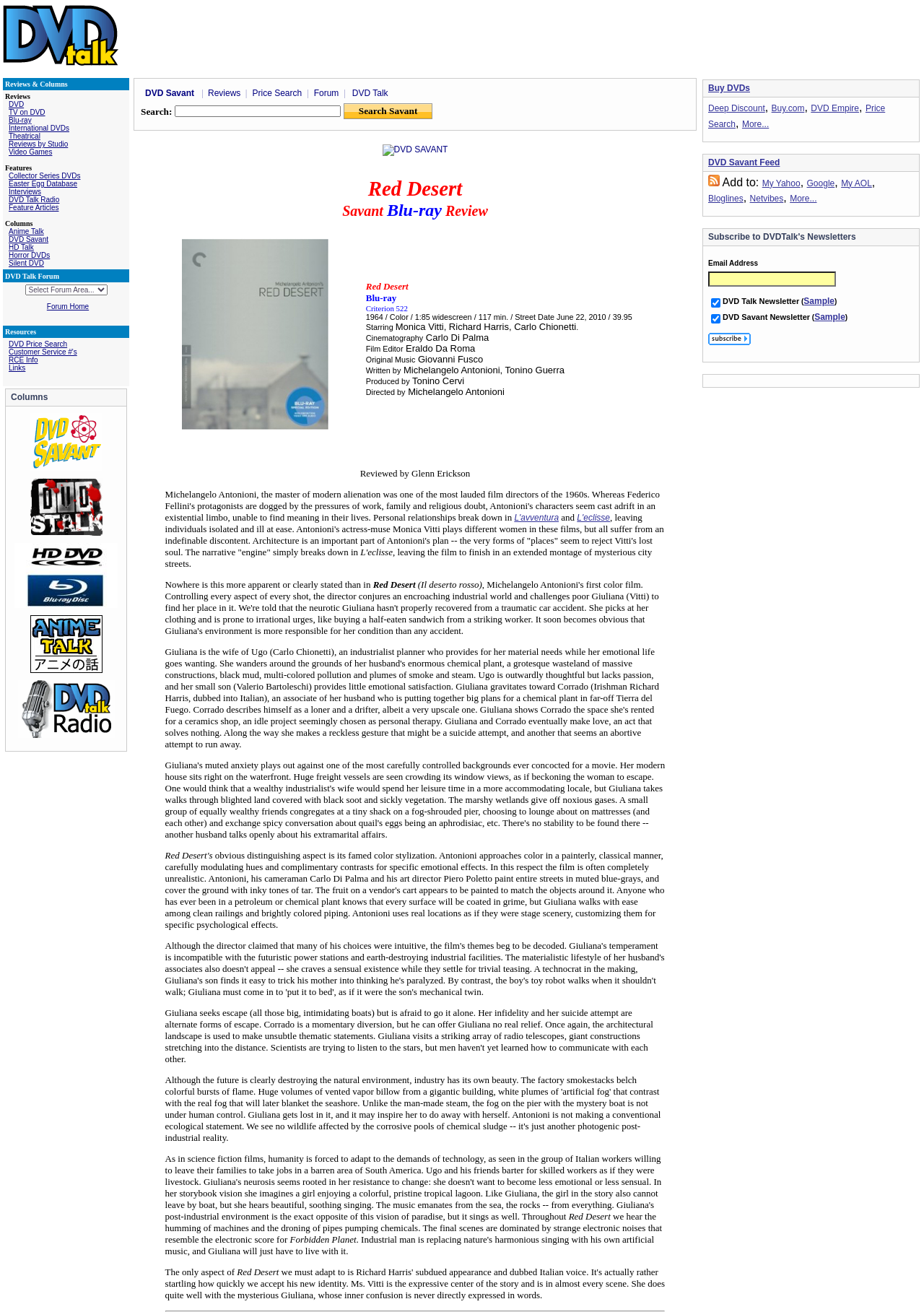Find the bounding box coordinates of the element I should click to carry out the following instruction: "Visit Forum Home".

[0.051, 0.231, 0.096, 0.237]